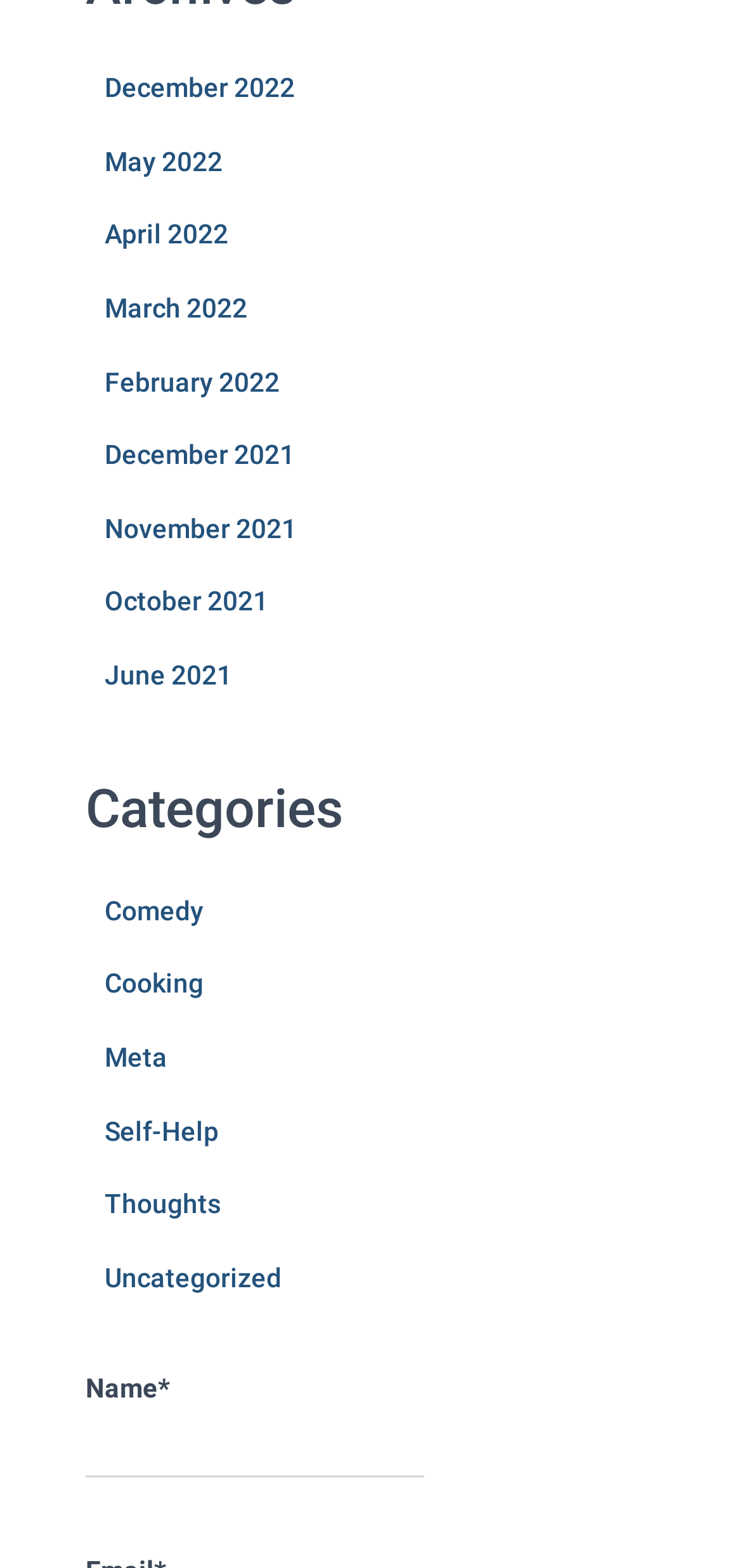How many months are listed?
Look at the image and respond with a one-word or short phrase answer.

9